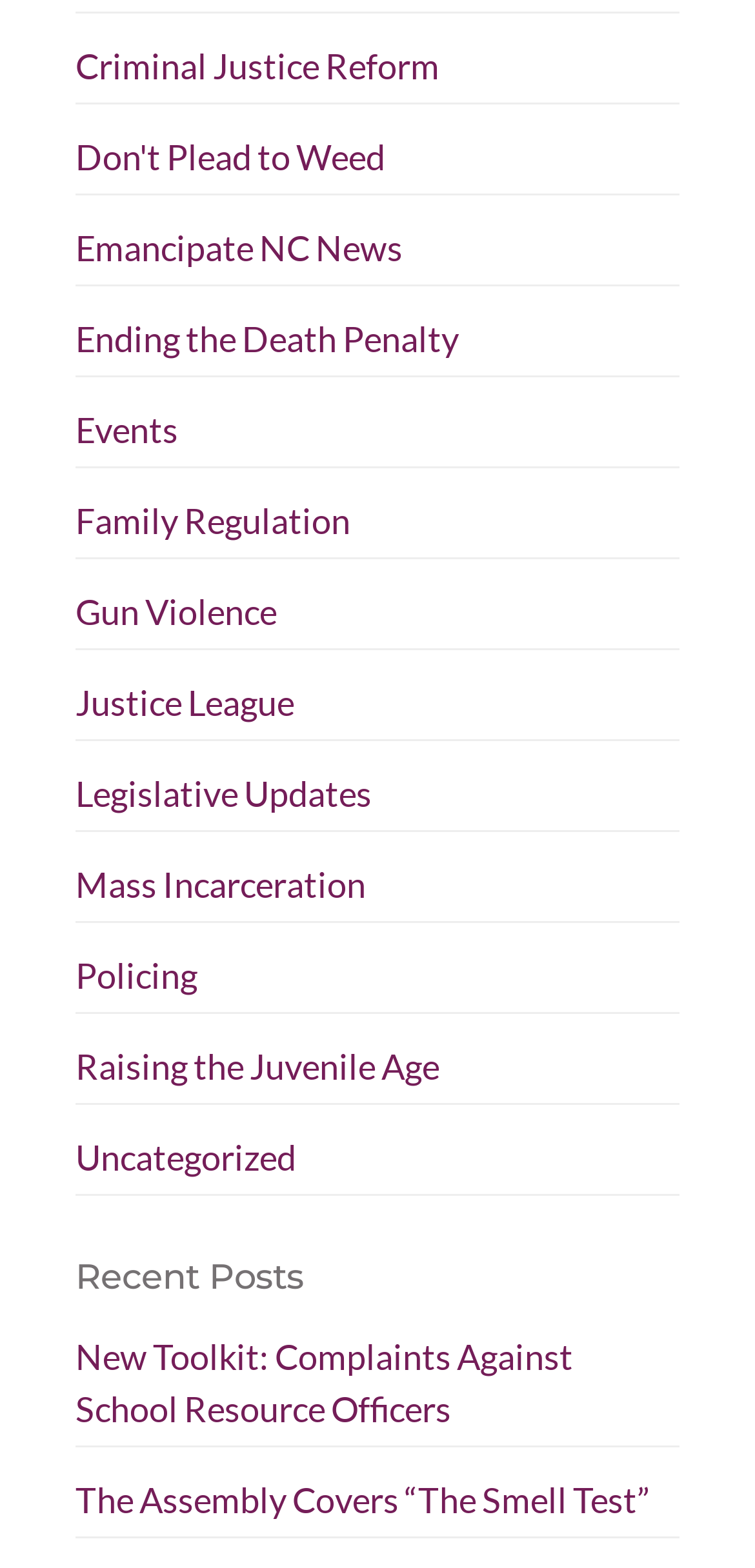Locate the bounding box coordinates of the element that needs to be clicked to carry out the instruction: "Explore Events". The coordinates should be given as four float numbers ranging from 0 to 1, i.e., [left, top, right, bottom].

[0.1, 0.26, 0.236, 0.288]